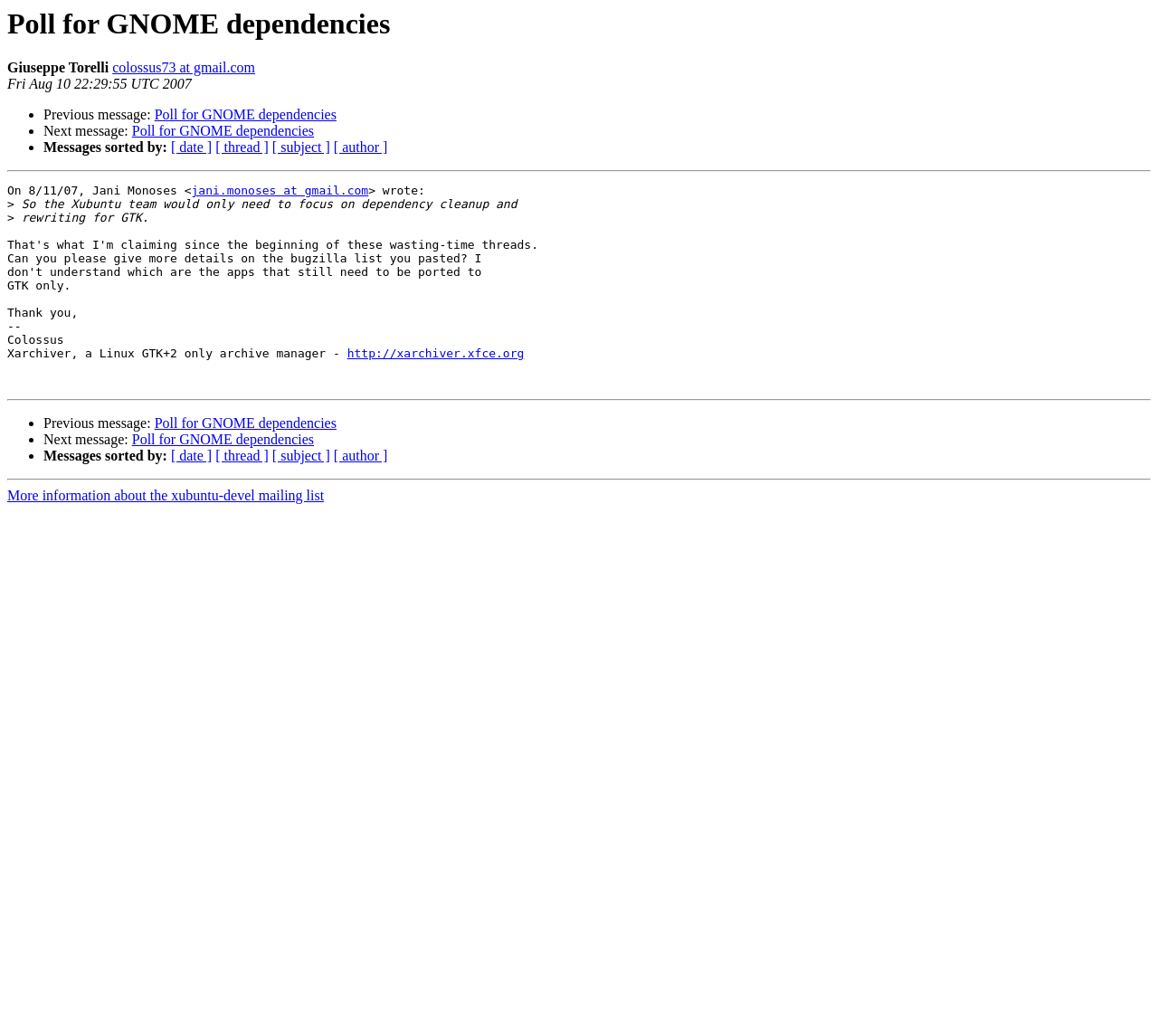Using floating point numbers between 0 and 1, provide the bounding box coordinates in the format (top-left x, top-left y, bottom-right x, bottom-right y). Locate the UI element described here: Poll for GNOME dependencies

[0.114, 0.119, 0.271, 0.134]